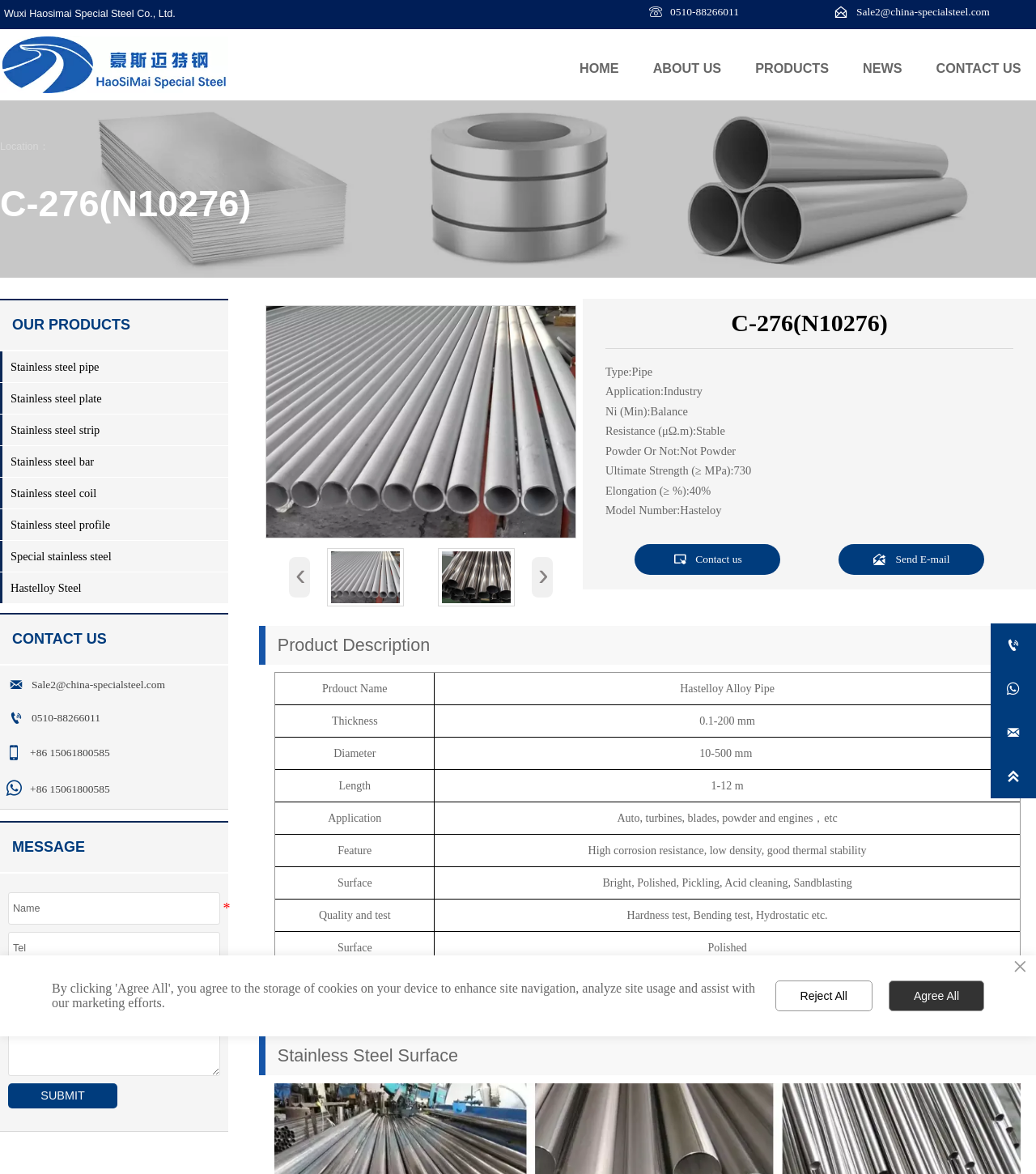What is the application of Hastelloy Alloy Pipe?
Kindly answer the question with as much detail as you can.

The application of Hastelloy Alloy Pipe is listed in a table on the webpage, in a row with a bounding box coordinate of [0.265, 0.683, 0.985, 0.711]. The table cell containing the application information has a bounding box coordinate of [0.419, 0.683, 0.985, 0.711].